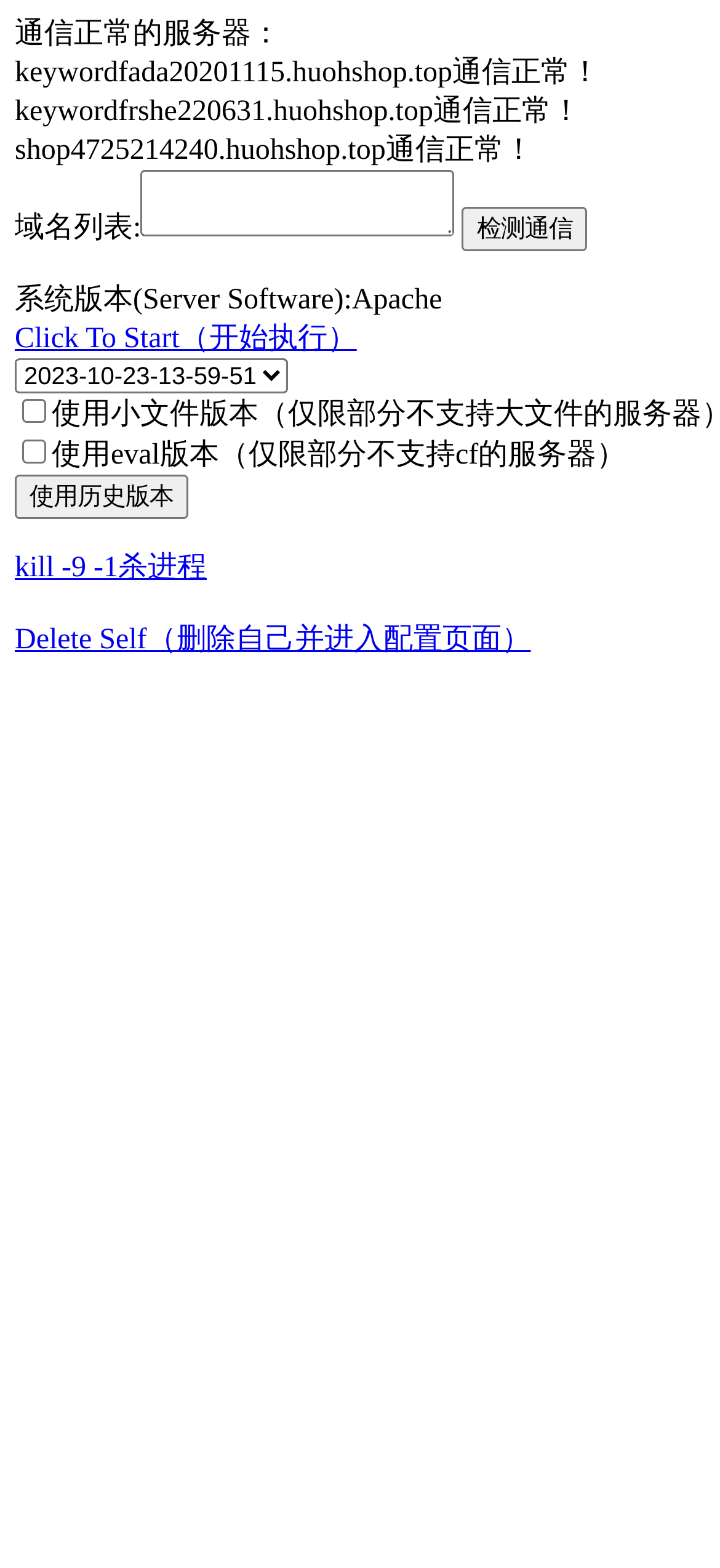Show the bounding box coordinates for the element that needs to be clicked to execute the following instruction: "Click the Informing Science Institute link". Provide the coordinates in the form of four float numbers between 0 and 1, i.e., [left, top, right, bottom].

None